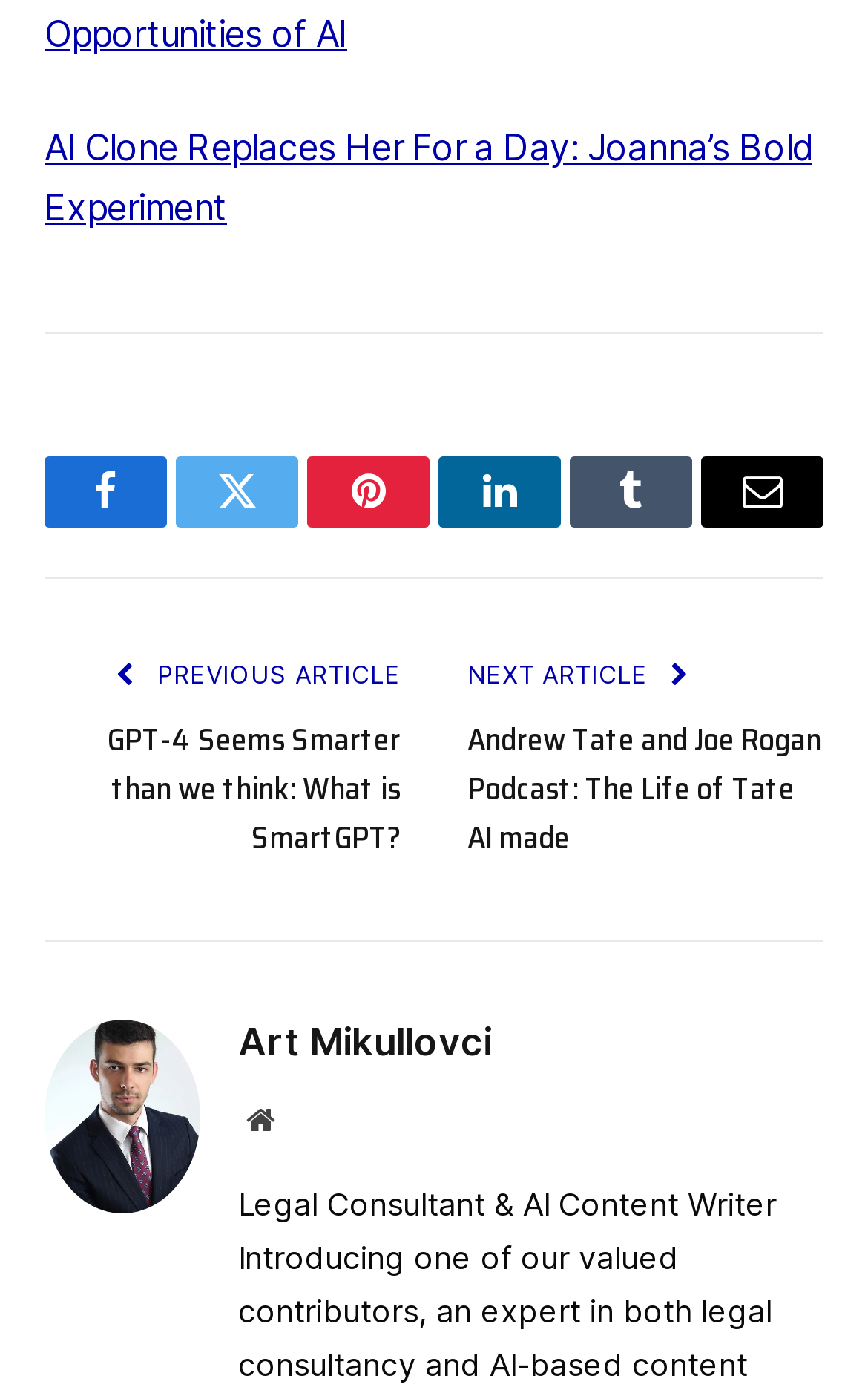Please provide the bounding box coordinates in the format (top-left x, top-left y, bottom-right x, bottom-right y). Remember, all values are floating point numbers between 0 and 1. What is the bounding box coordinate of the region described as: Art Mikullovci

[0.274, 0.732, 0.567, 0.765]